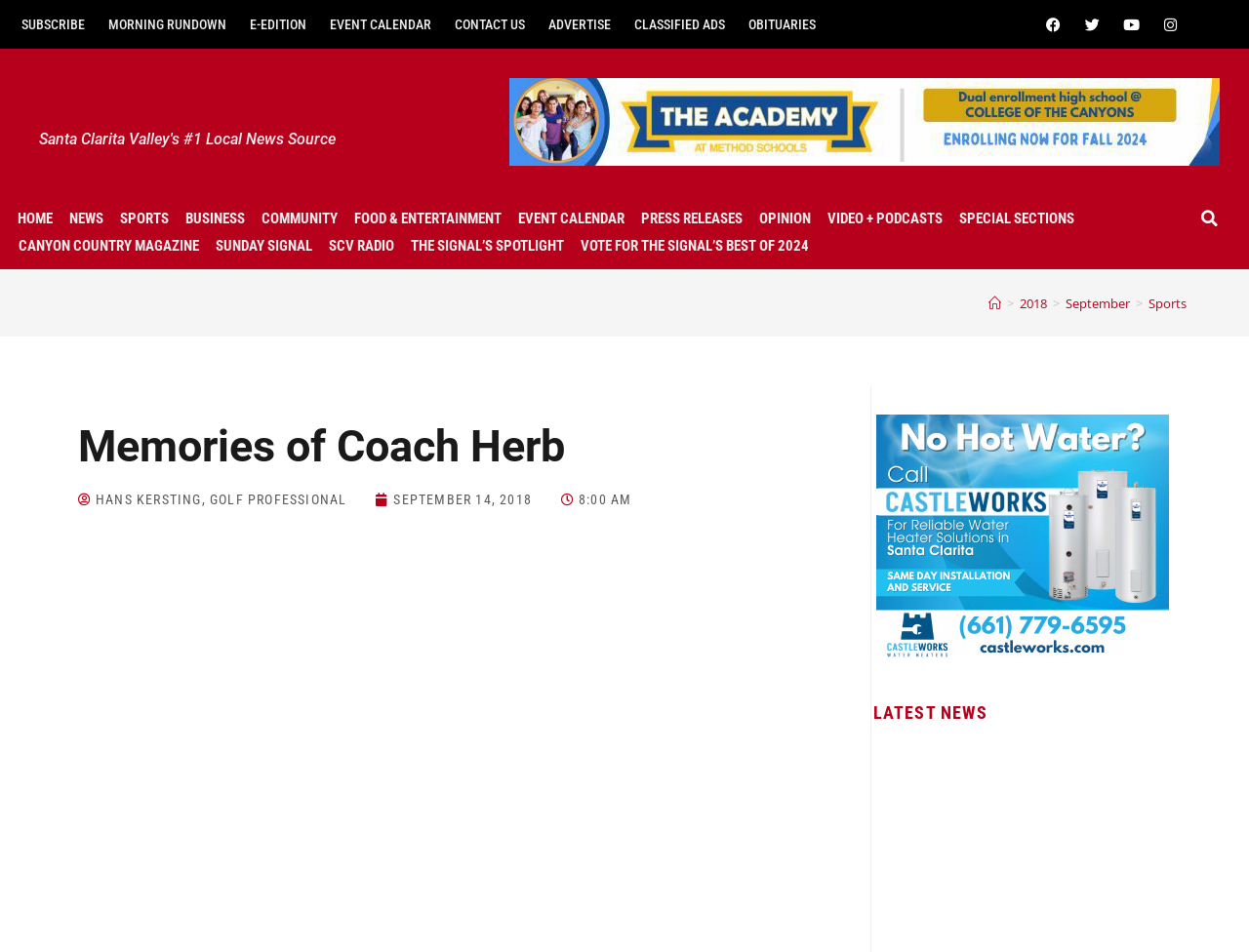Please examine the image and answer the question with a detailed explanation:
What is the name of the local news source?

I found the answer by looking at the heading element with the text 'Santa Clarita Valley's #1 Local News Source' which is located at the top of the webpage.